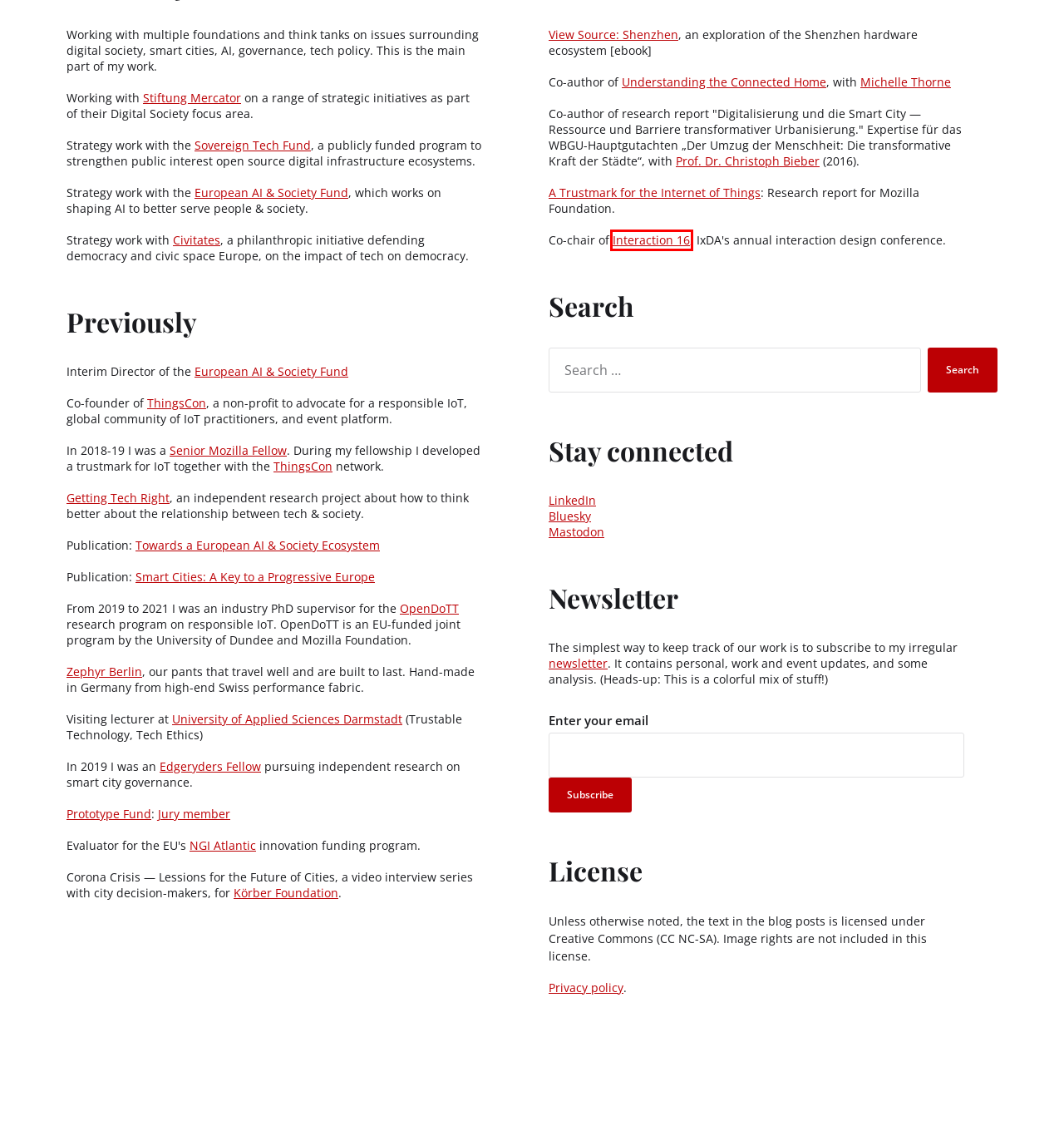Examine the screenshot of a webpage with a red bounding box around a UI element. Your task is to identify the webpage description that best corresponds to the new webpage after clicking the specified element. The given options are:
A. ThingsCon
B. Körber-Stiftung
C. View Source: Shenzhen – The Waving Cat
D. How can we put humans/citizens first in our smart city policies? - Tell Us About You - Edgeryders
E. 1.–4. March 2016 Helsinki, Finland – 1.–4. March 2016 Helsinki, Finland
F. Prof. Dr. Christoph Bieber
G. A Trustmark for IoT – The Waving Cat
H. New Report: “Towards a European AI & Society Ecosystem” – The Waving Cat

E